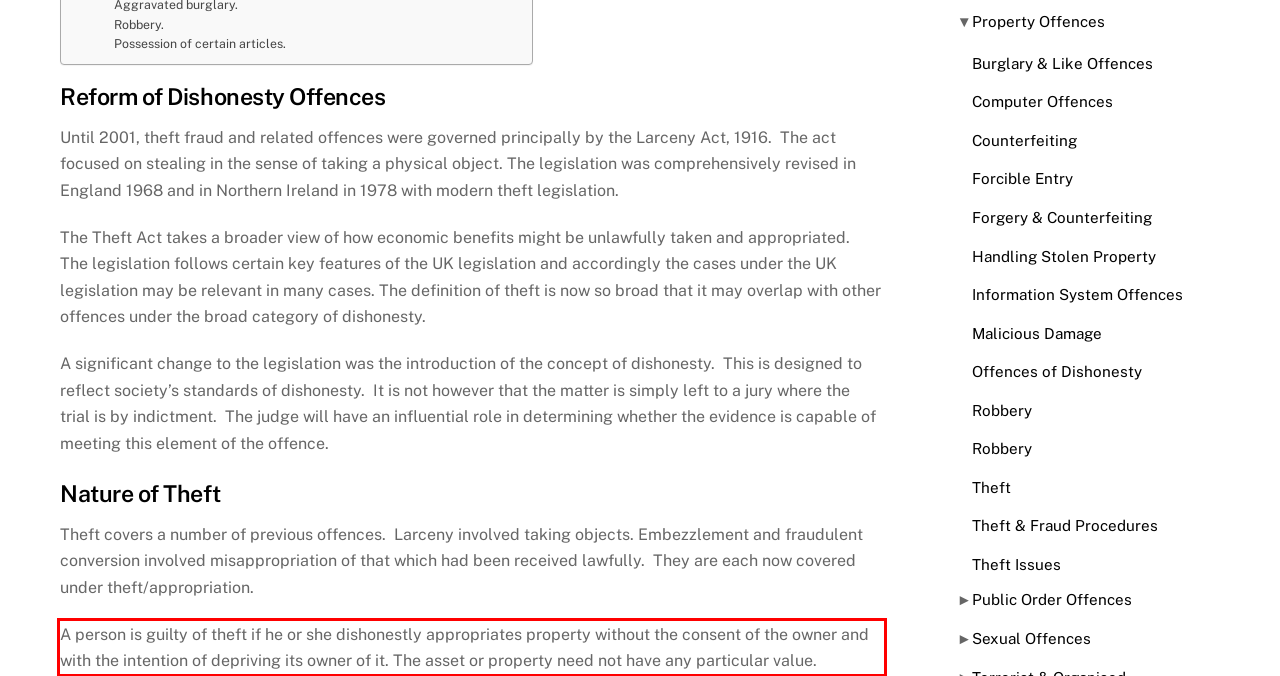Identify and extract the text within the red rectangle in the screenshot of the webpage.

A person is guilty of theft if he or she dishonestly appropriates property without the consent of the owner and with the intention of depriving its owner of it. The asset or property need not have any particular value.